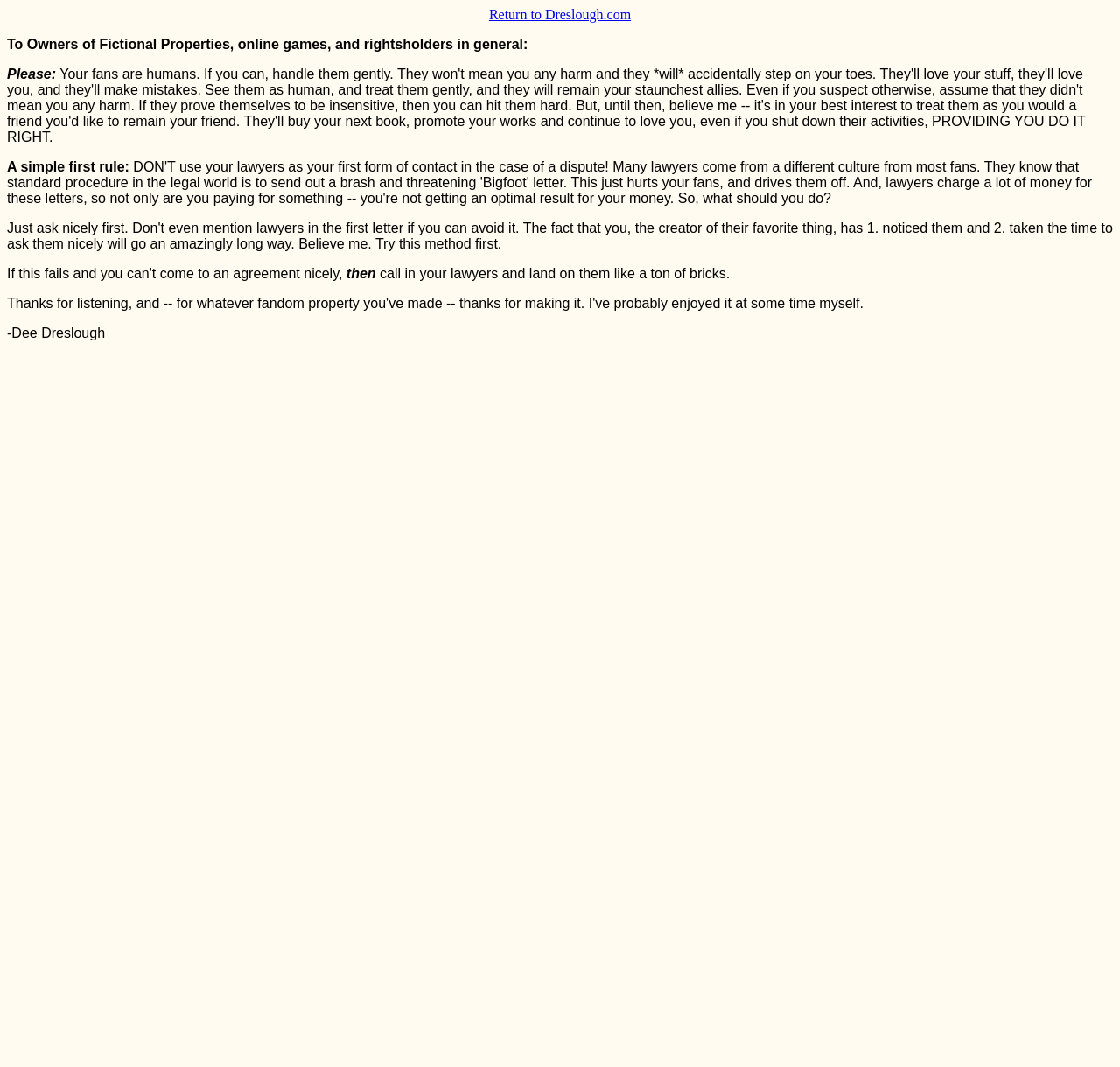Carefully examine the image and provide an in-depth answer to the question: What is the author's name?

The author's name is mentioned at the bottom of the webpage, in the static text element '-Dee Dreslough'.